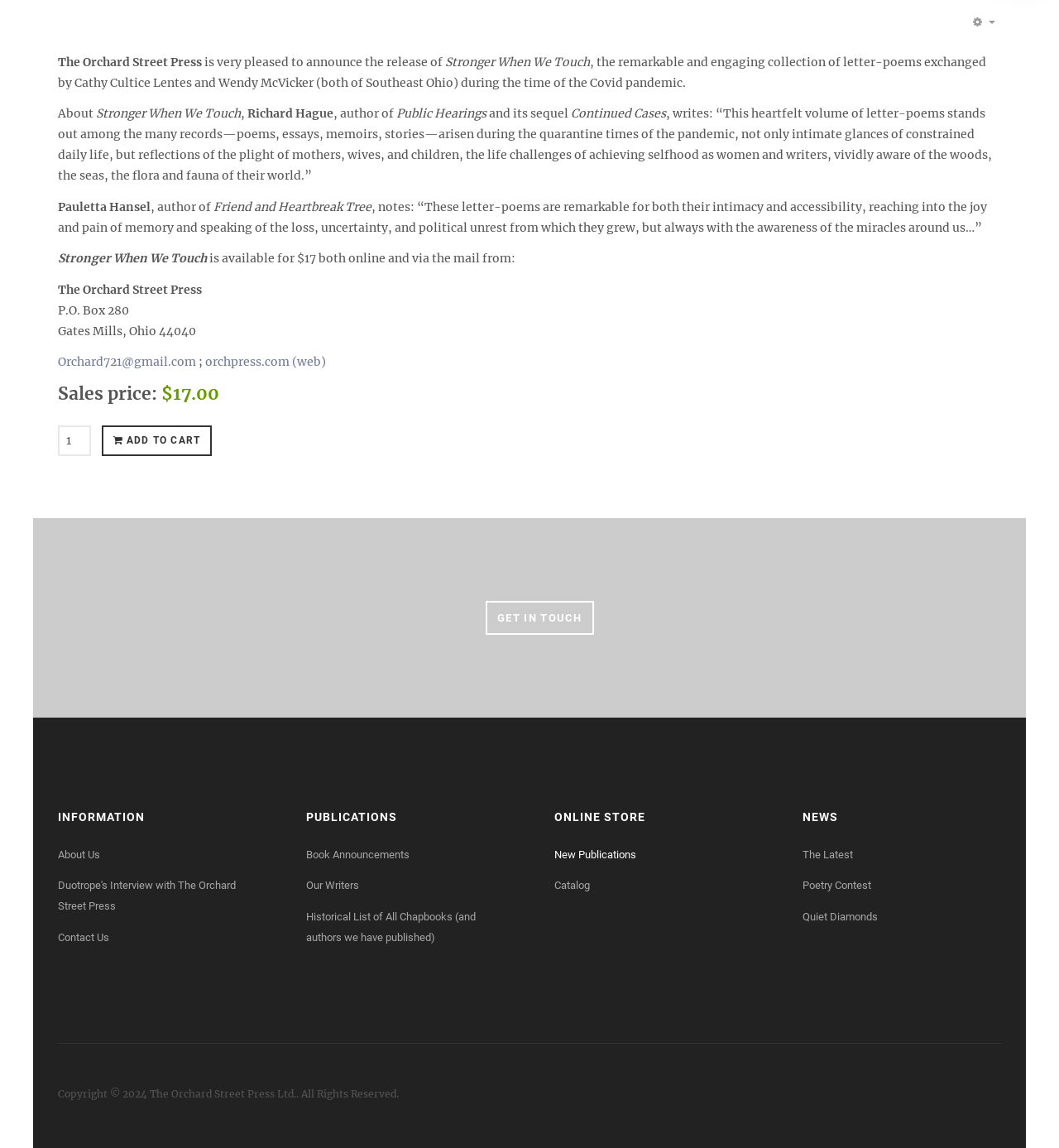Kindly determine the bounding box coordinates of the area that needs to be clicked to fulfill this instruction: "Click the 'ADD TO CART' button".

[0.096, 0.37, 0.2, 0.397]